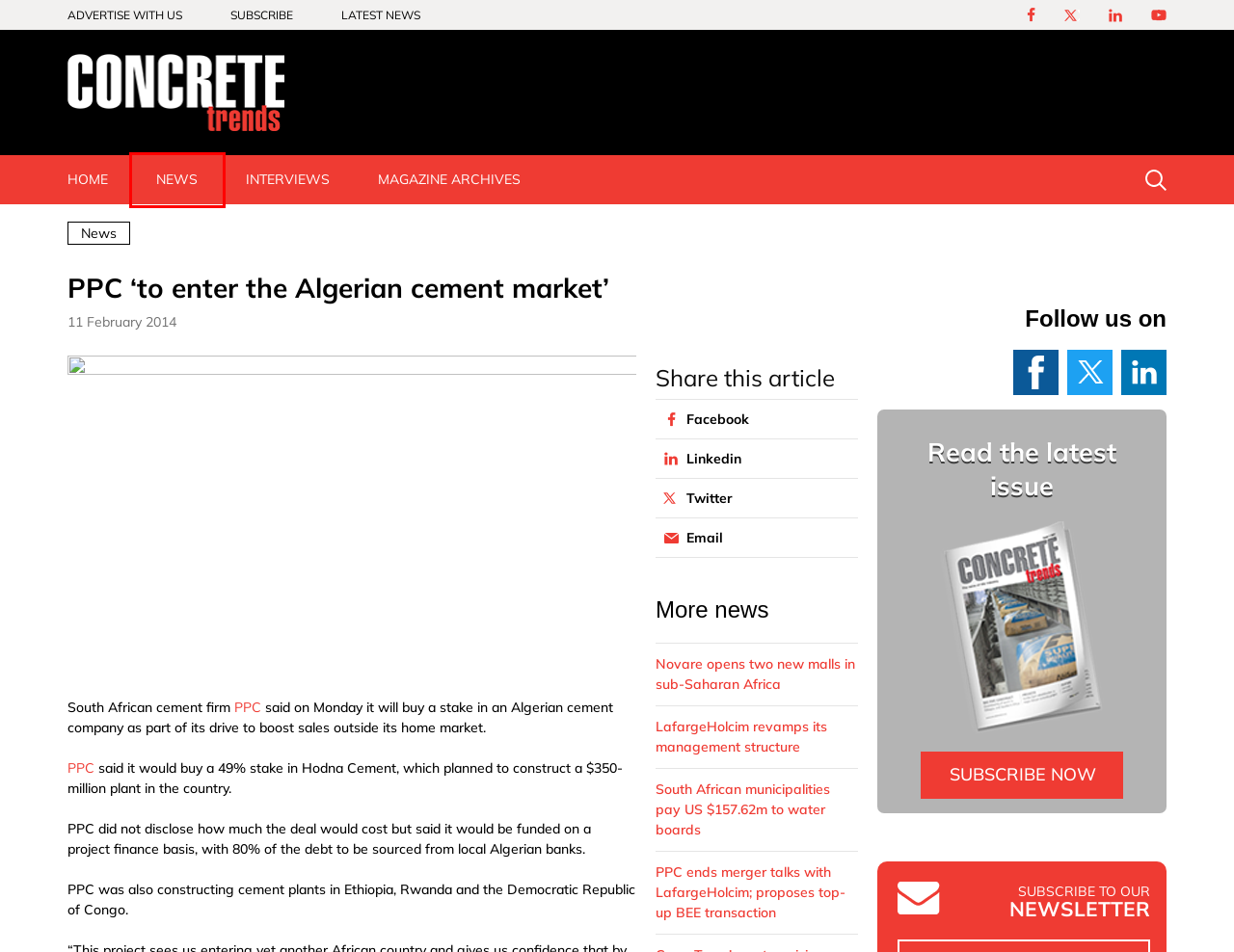You are given a screenshot of a webpage with a red bounding box around an element. Choose the most fitting webpage description for the page that appears after clicking the element within the red bounding box. Here are the candidates:
A. Interviews Archives - Concrete Trends
B. PPC Cement | Aggregates, Concrete, Fly Ash
C. Novare opens two new malls in sub-Saharan Africa - Concrete Trends
D. Concrete Trends | Serving the global concrete and construction sector, with a focus on Africa.
E. South African municipalities pay US $157.62m to water boards - Concrete Trends
F. Home - Concrete Trends
G. News Archives - Concrete Trends
H. LafargeHolcim revamps its management structure - Concrete Trends

G